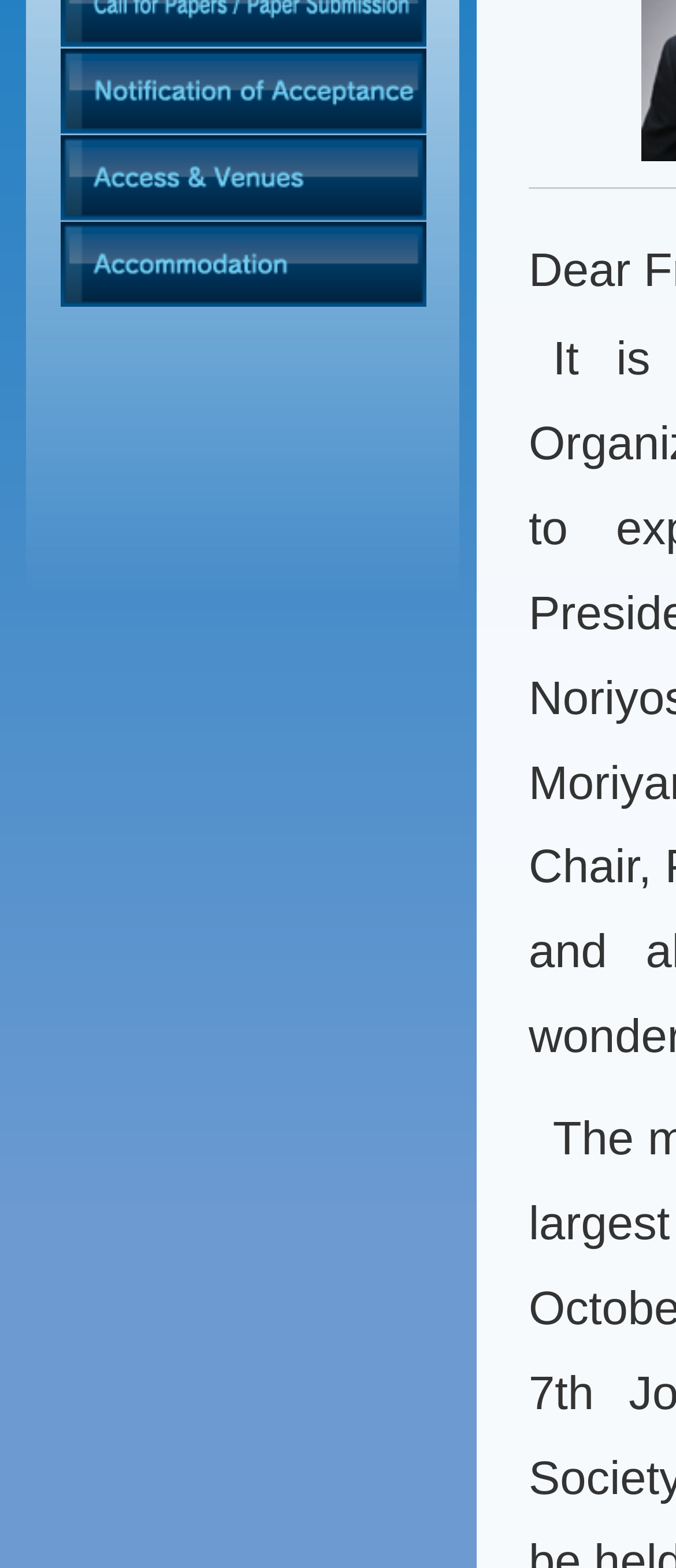Predict the bounding box coordinates for the UI element described as: "Notification of Acceptance". The coordinates should be four float numbers between 0 and 1, presented as [left, top, right, bottom].

[0.09, 0.031, 0.631, 0.086]